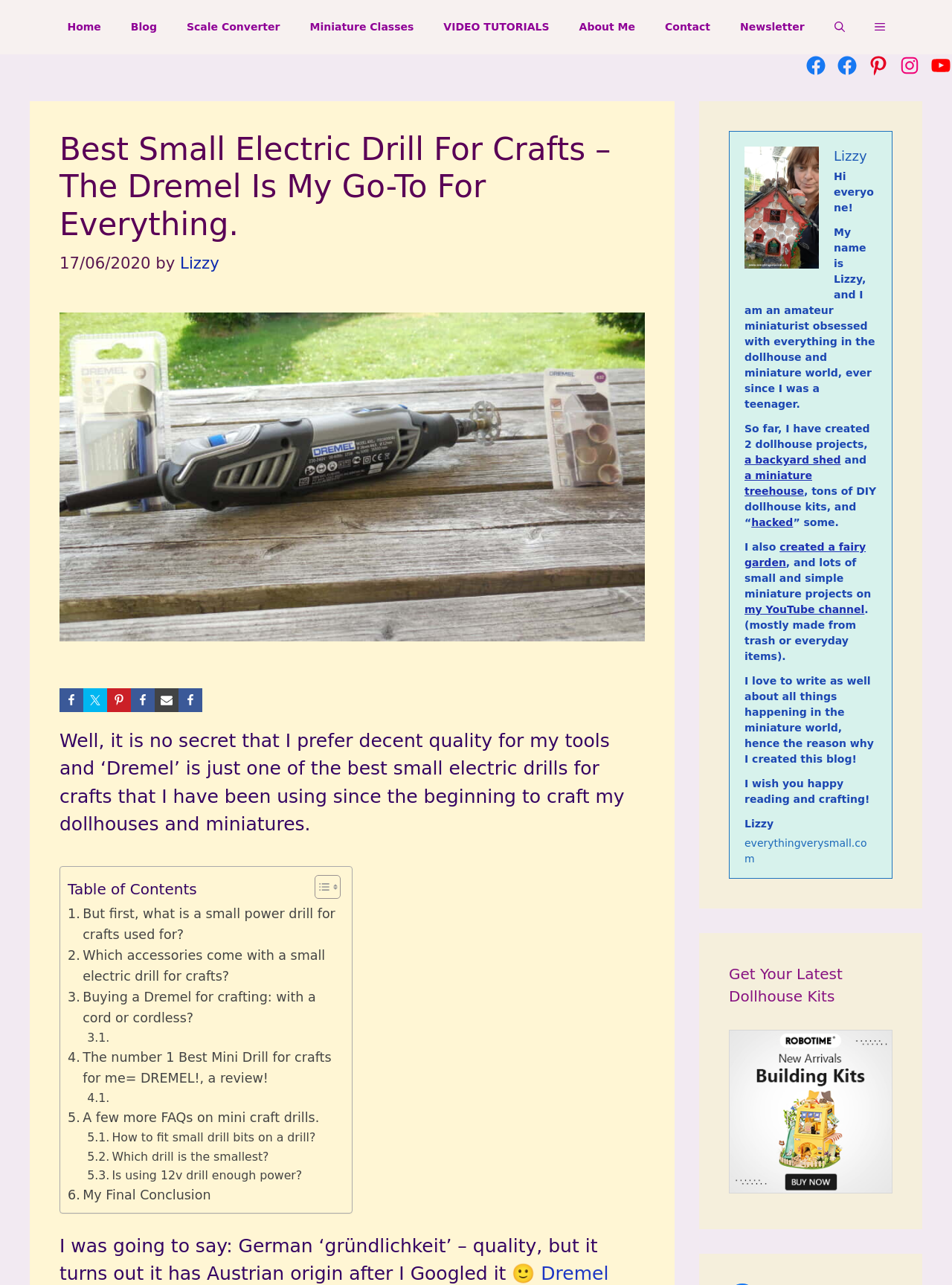Generate a comprehensive description of the contents of the webpage.

This webpage is about the best small electric drill for crafts, specifically the Dremel brand. At the top, there is a navigation bar with links to various sections of the website, including "Home", "Blog", "Scale Converter", "Miniature Classes", "VIDEO TUTORIALS", "About Me", "Contact", and "Newsletter". Below the navigation bar, there are social media links to Facebook, Pinterest, Instagram, and YouTube.

The main content of the webpage is divided into two sections. The left section has a heading that reads "Best Small Electric Drill For Crafts – The Dremel Is My Go-To For Everything." Below the heading, there is a date "17/06/2020" and the author's name "Lizzy". There is also a small image of a mini electric drill.

The main article discusses the use of small electric drills for crafts, specifically the Dremel brand. The article is divided into sections, including "What is a small power drill for crafts used for?", "Which accessories come with a small electric drill for crafts?", and "Buying a Dremel for crafting: with a cord or cordless?". There are also links to share the article on social media platforms.

On the right side of the webpage, there is a complementary section that contains information about the author, Lizzy. There is a photo of a fairy house, and a brief introduction to Lizzy, who is an amateur miniaturist. The section also lists some of Lizzy's projects, including dollhouse kits, a miniature treehouse, and a fairy garden. There are also links to Lizzy's YouTube channel and her blog.

At the bottom of the webpage, there is another complementary section that promotes dollhouse kits, with a heading "Get Your Latest Dollhouse Kits" and a link to "New Arrivals Building Kits".